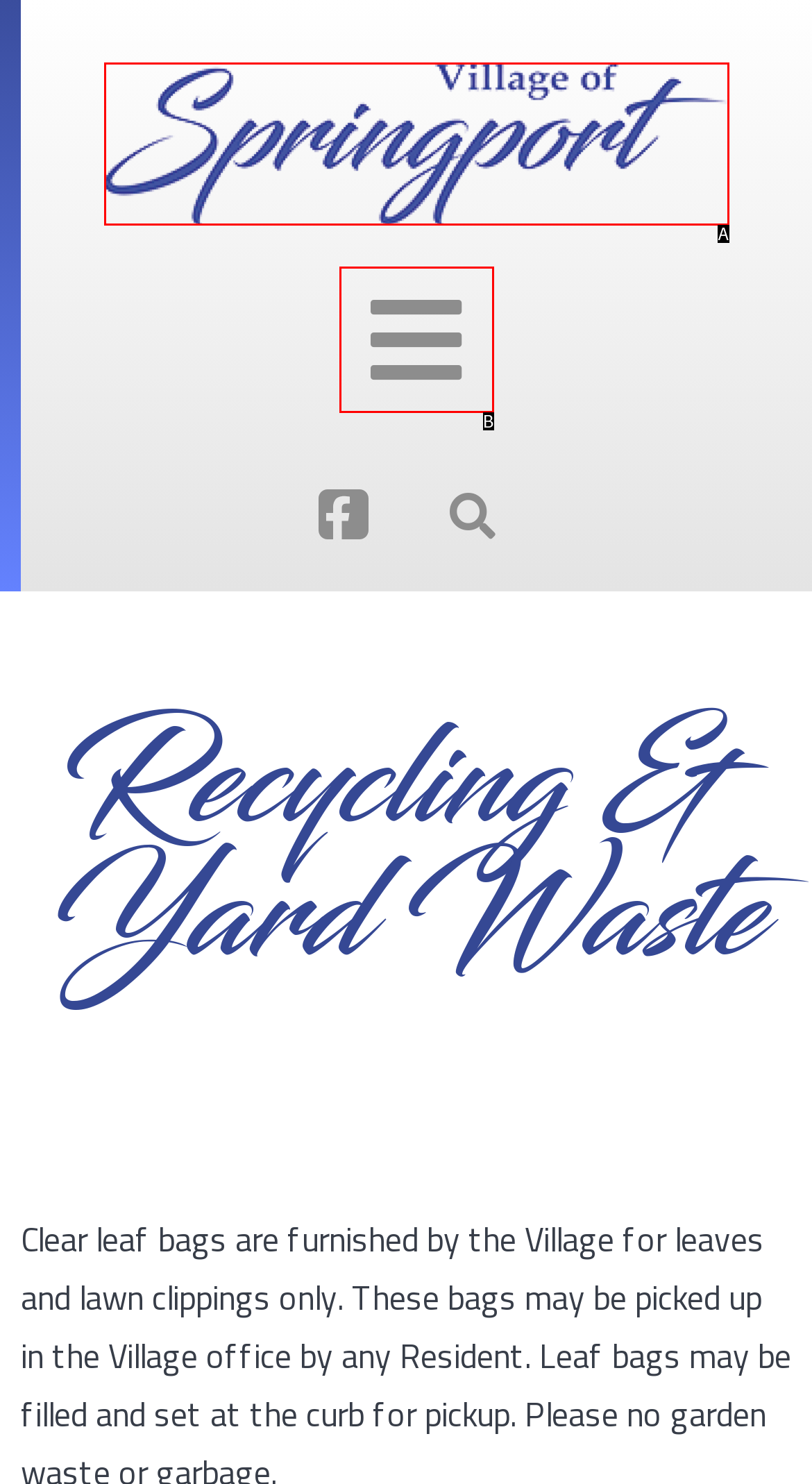Identify which HTML element aligns with the description: alt="Village of Springport"
Answer using the letter of the correct choice from the options available.

A